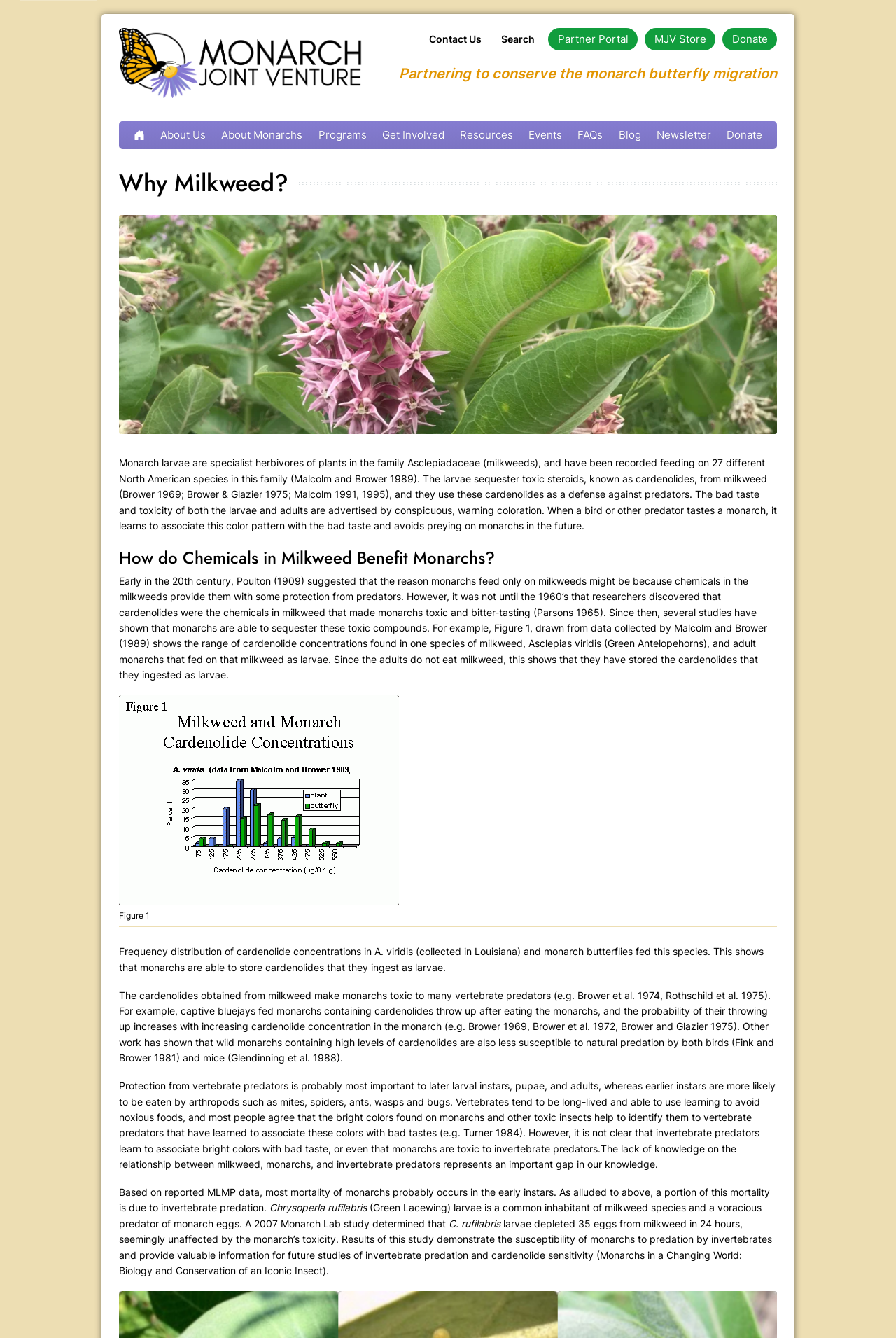Mark the bounding box of the element that matches the following description: "Resources".

[0.505, 0.09, 0.581, 0.111]